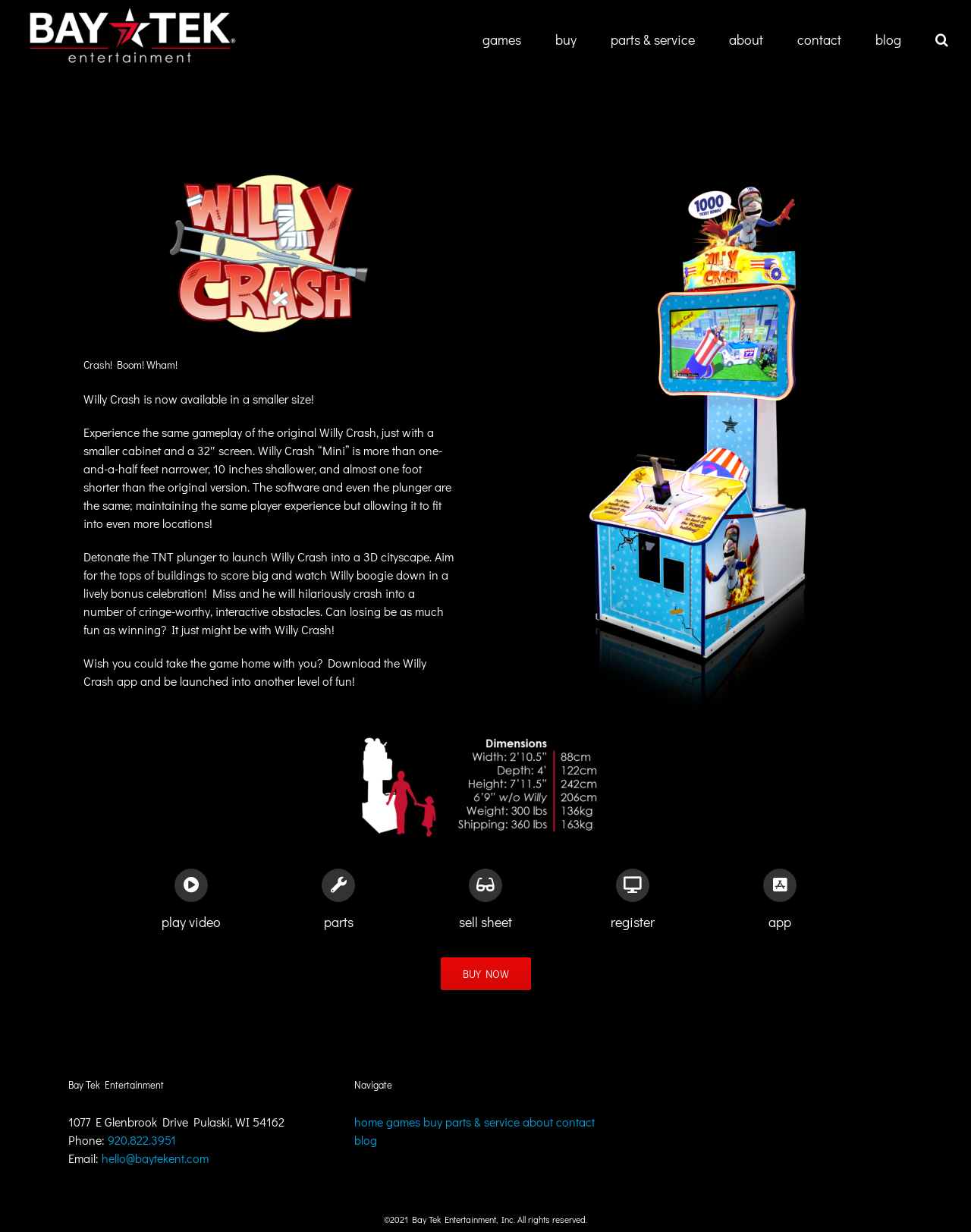Provide the bounding box coordinates of the HTML element described by the text: "aria-label="Search" title="Search"". The coordinates should be in the format [left, top, right, bottom] with values between 0 and 1.

[0.963, 0.0, 0.977, 0.057]